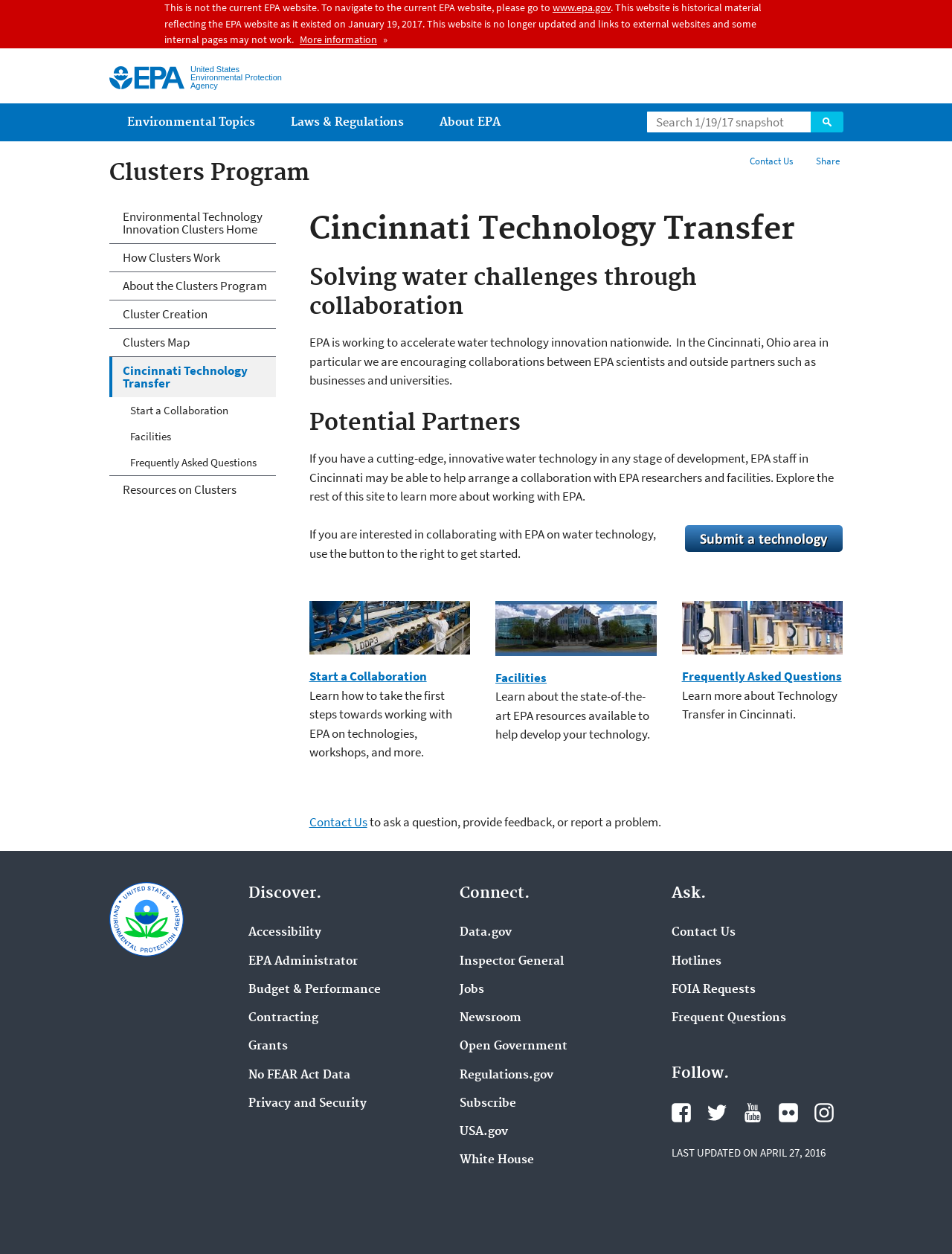How can you start a collaboration with the EPA?
Look at the image and respond with a one-word or short-phrase answer.

Use the 'Start a Collaboration' button